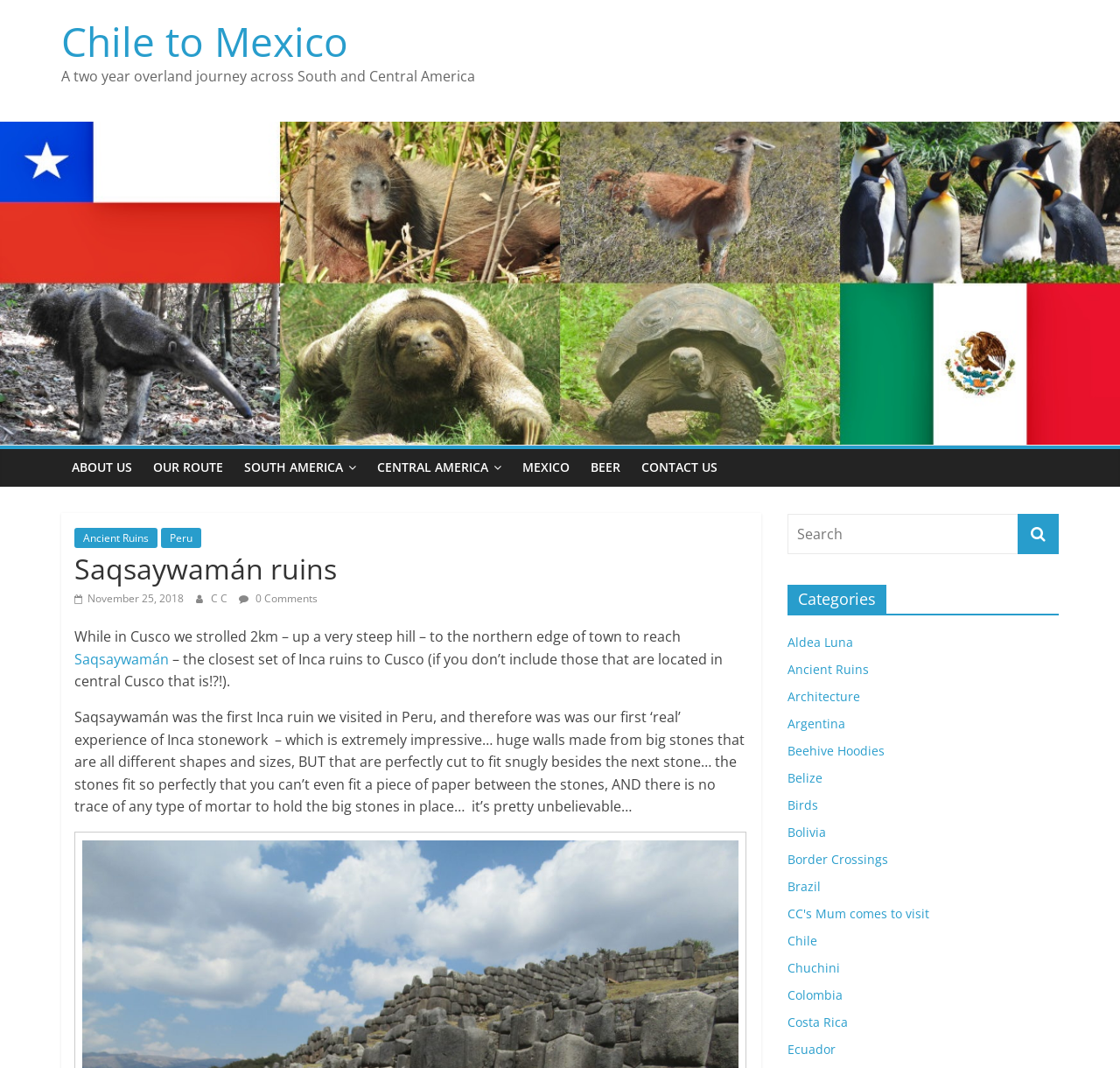What is the date of the article?
Look at the image and provide a short answer using one word or a phrase.

November 25, 2018